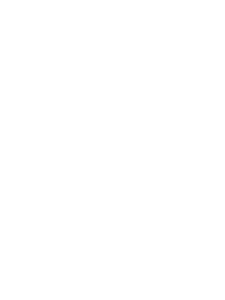Detail the scene depicted in the image with as much precision as possible.

This image showcases a key stage of porch repair, illustrating the foundational improvements made to enhance both safety and aesthetics. It is part of the "Before & After" series by AMC911, which highlights their expertise in porch restoration and rejuvenation. The accompanying text emphasizes AMC911's commitment to craftsmanship, ensuring that their repair solutions not only address structural needs but also significantly refresh the porch's appearance. This visual serves as a testament to their experience in masonry and foundation repair, underscoring the importance of entrusting such critical work to seasoned professionals.